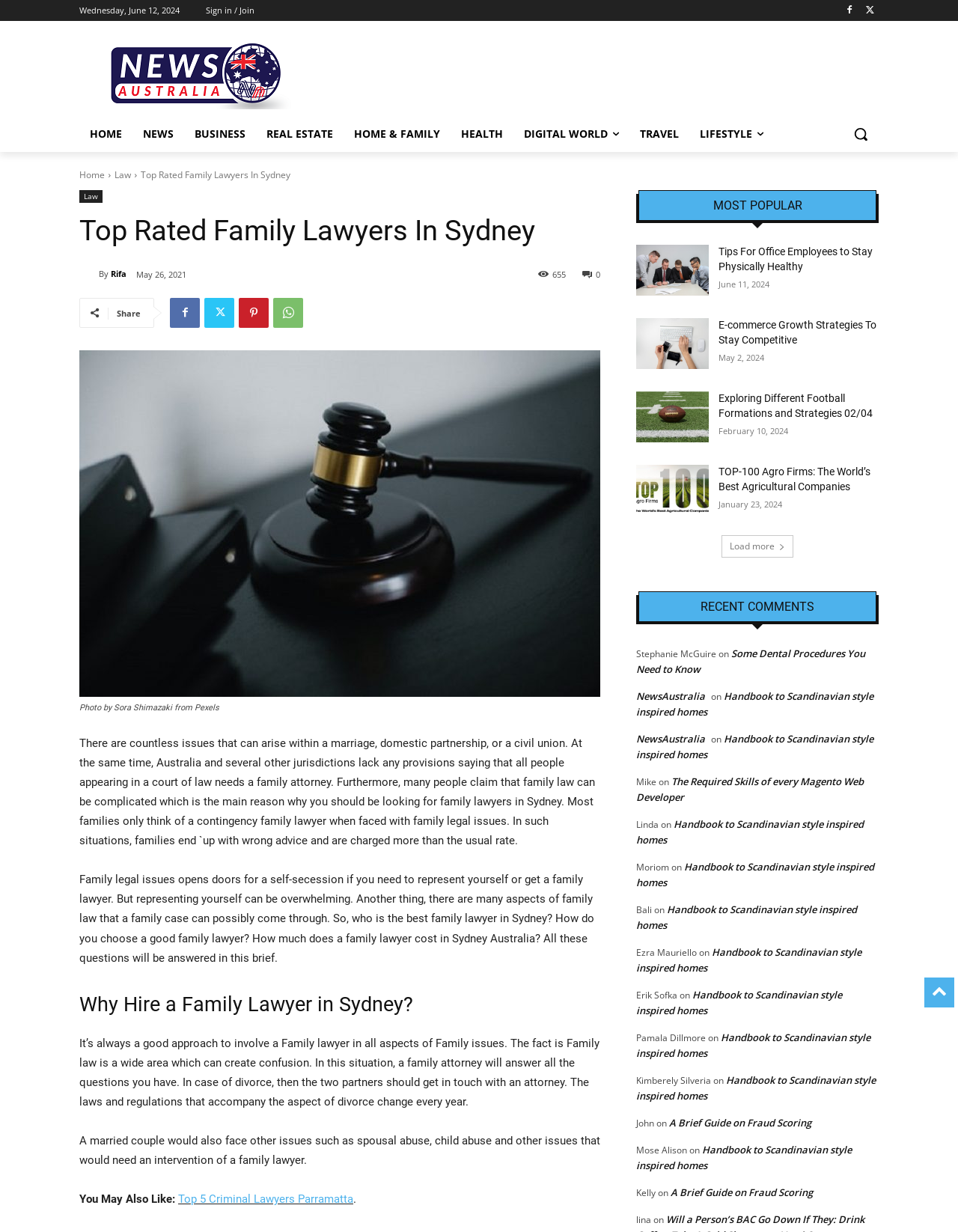What is the text of the first link in the navigation menu?
Provide a concise answer using a single word or phrase based on the image.

HOME